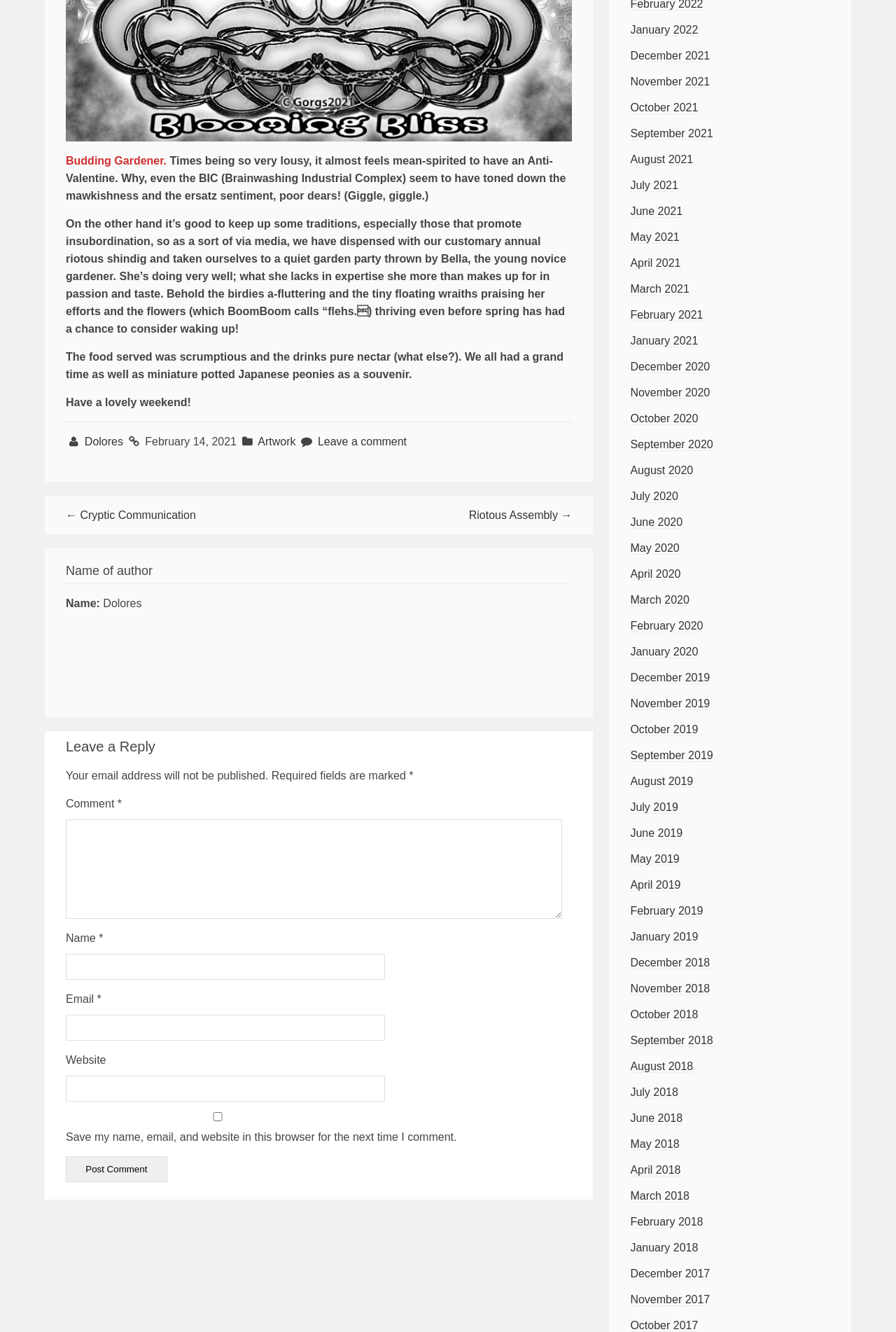What is the purpose of the textbox labeled 'Comment'?
Examine the image closely and answer the question with as much detail as possible.

The purpose of the textbox labeled 'Comment' can be inferred from its label and its position in the comment section, which suggests that it is for users to leave their comments.